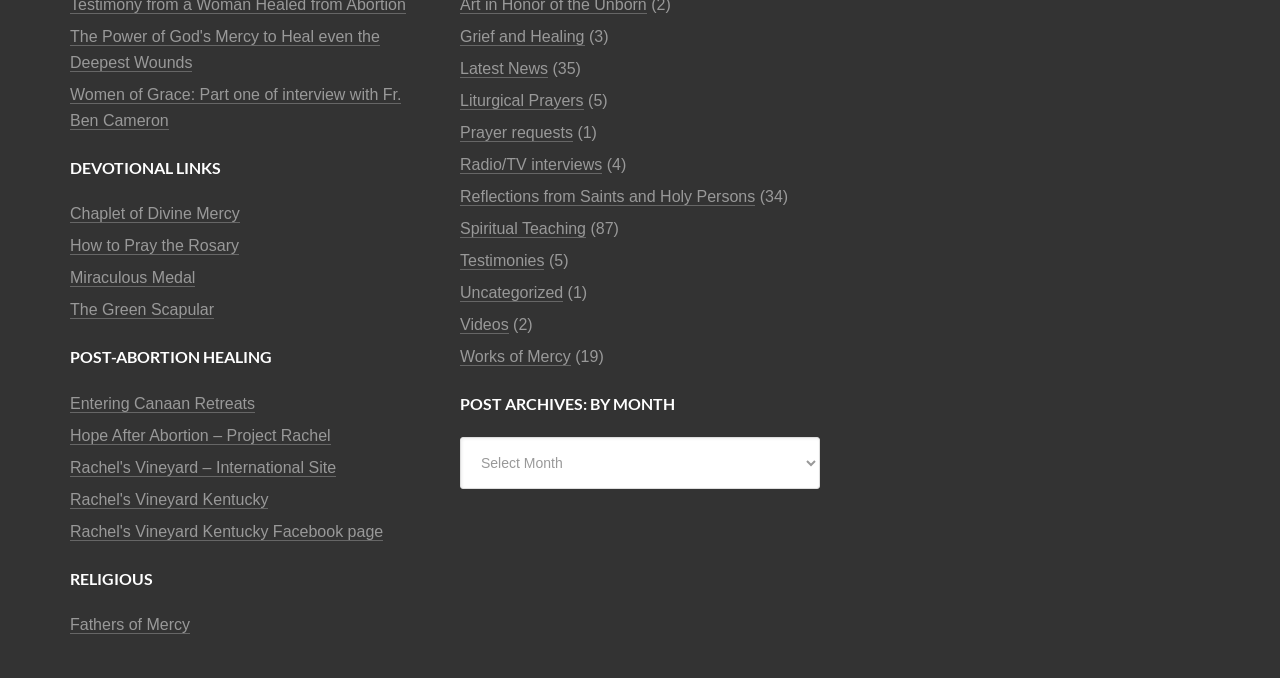What is the purpose of the 'Post Archives: By Month' section?
Kindly offer a detailed explanation using the data available in the image.

The 'Post Archives: By Month' section is a combobox that allows users to select a specific month to access past posts. This suggests that the purpose of this section is to provide users with a way to access and read older posts organized by month.